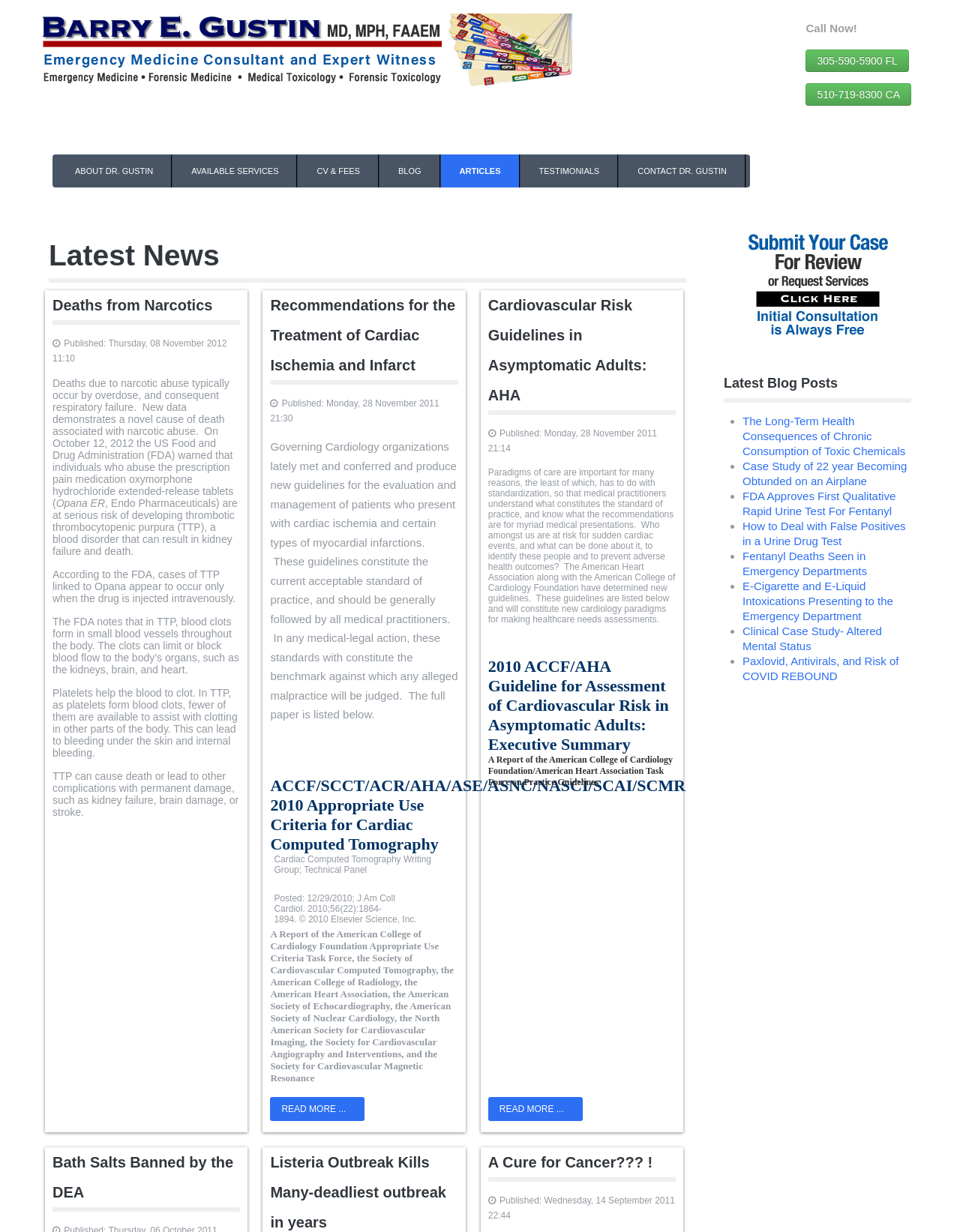Locate the bounding box coordinates of the clickable part needed for the task: "Call the phone number 305-590-5900".

[0.839, 0.04, 0.947, 0.058]